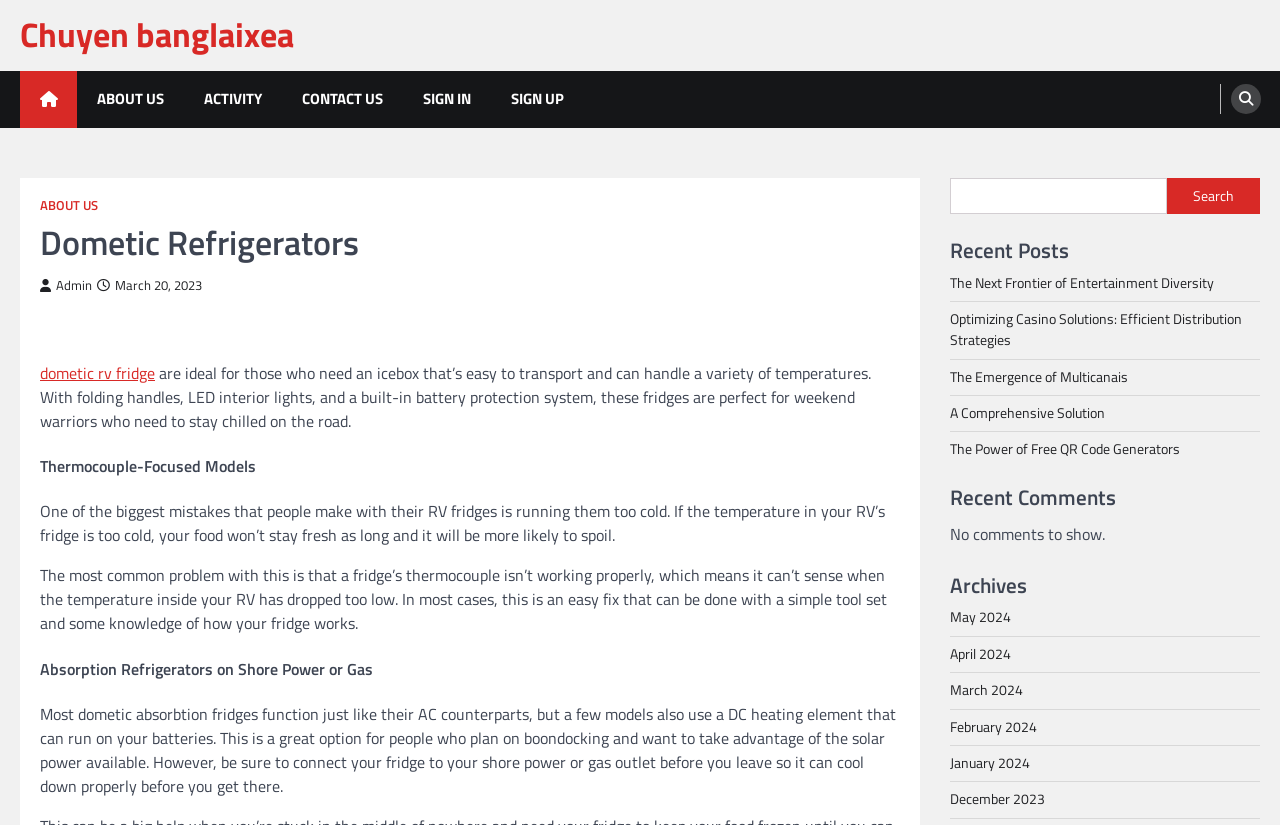Identify the bounding box of the HTML element described as: "March 20, 2023March 20, 2023".

[0.076, 0.335, 0.158, 0.358]